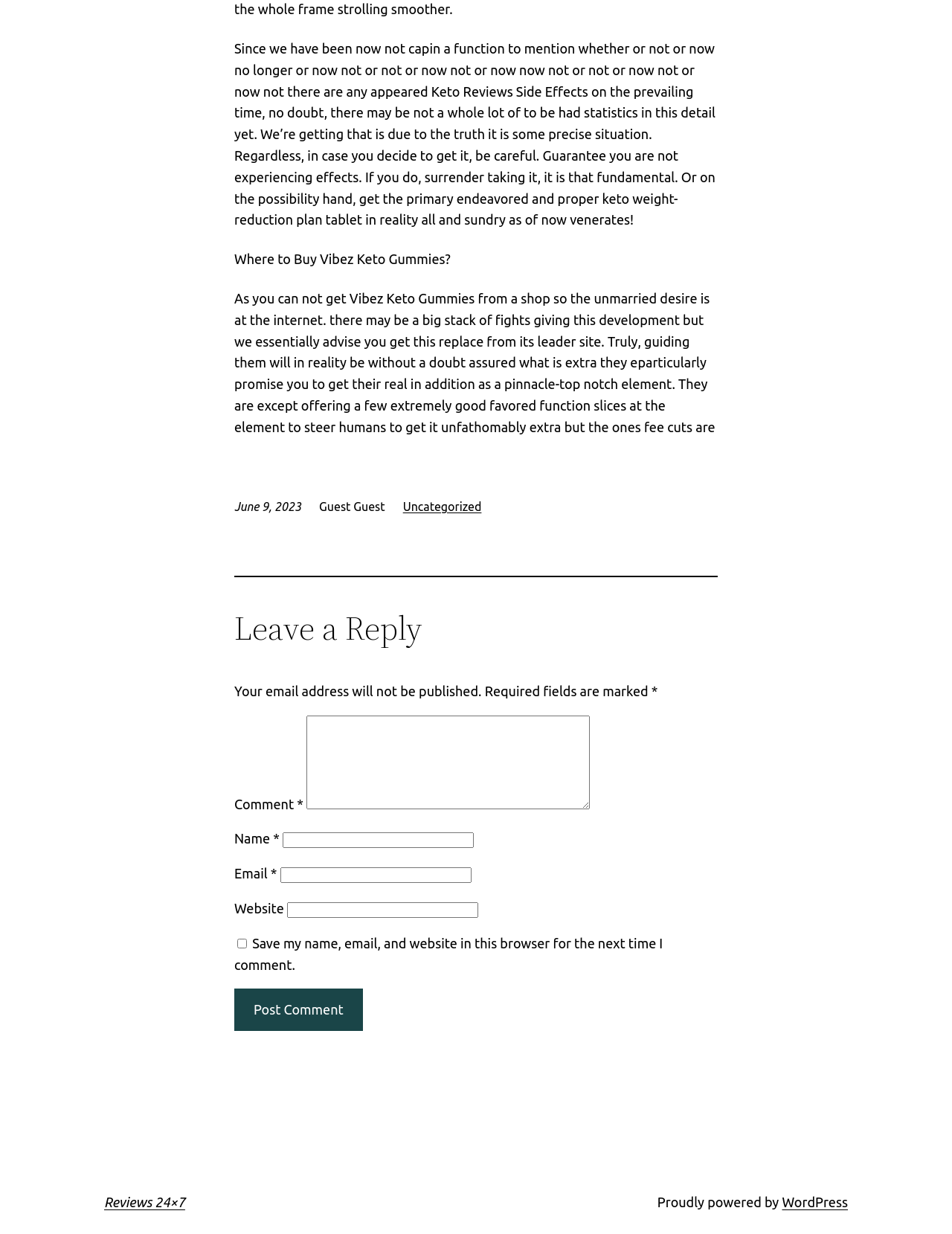What is the date of the post?
Provide a detailed answer to the question using information from the image.

I found the date of the post by looking at the timestamp element, which is a child of the time element with ID 155. The timestamp element has the text 'June 9, 2023', which indicates the date of the post.